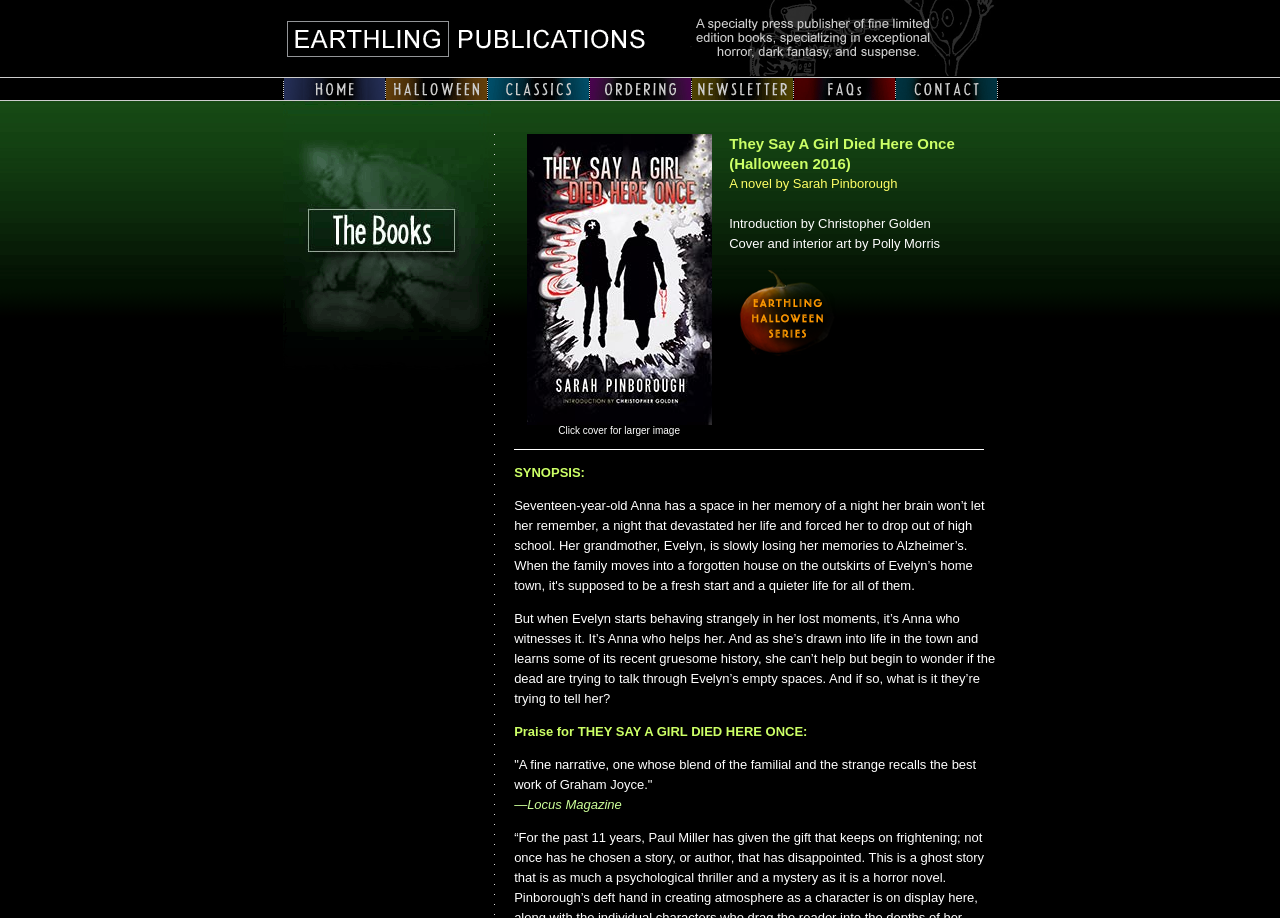Respond to the question below with a single word or phrase: What is the genre of the book featured on this webpage?

Halloween